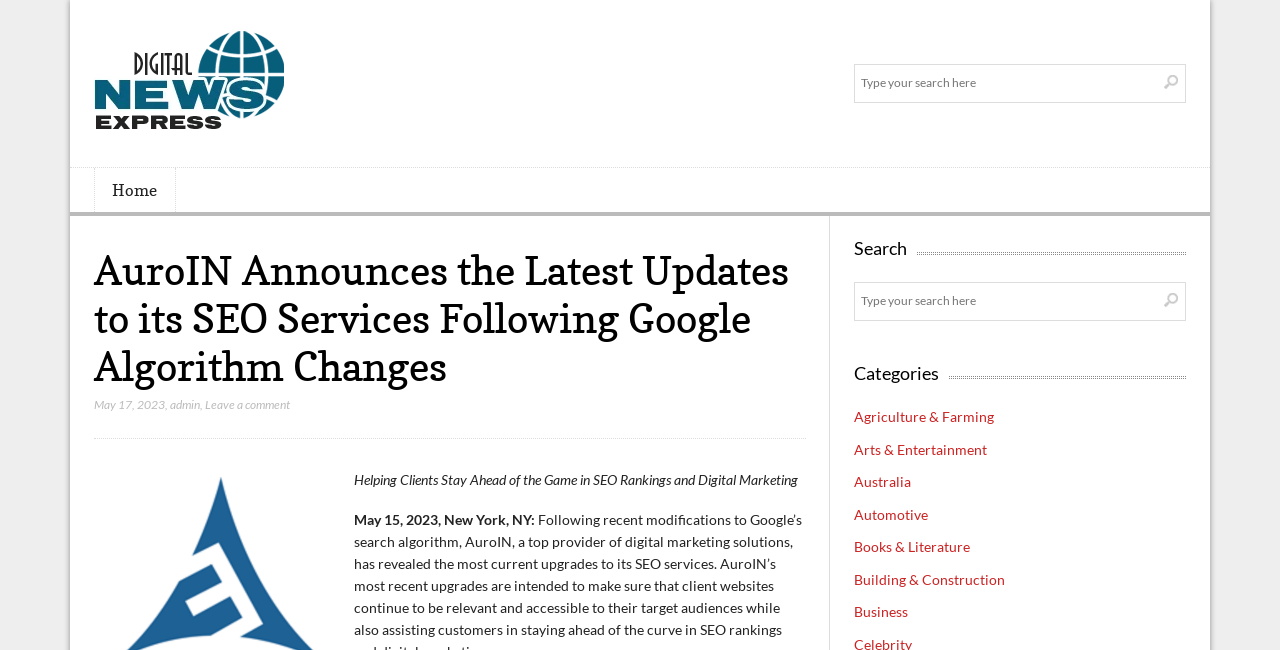Articulate a detailed summary of the webpage's content and design.

The webpage appears to be a news article or blog post from Digital News Express, with a focus on AuroIN's latest updates to its SEO services following Google algorithm changes. 

At the top left of the page, there is a link to Digital News Express, accompanied by an image with the same name. Below this, there is a search bar with a textbox and a "Search" button. 

To the right of the search bar, there are several headings and links. The first heading is "Search", followed by another search bar with a textbox and a "Search" button. Below this, there is a heading "Categories" with multiple links to different categories such as Agriculture & Farming, Arts & Entertainment, Australia, Automotive, Books & Literature, Building & Construction, and Business.

On the left side of the page, there is a header section with a heading that reads "AuroIN Announces the Latest Updates to its SEO Services Following Google Algorithm Changes". Below this, there is a time stamp "May 17, 2023", followed by links to "admin" and "Leave a comment". 

Further down, there is a paragraph of text that reads "Helping Clients Stay Ahead of the Game in SEO Rankings and Digital Marketing". Below this, there is another line of text that reads "May 15, 2023, New York, NY:".